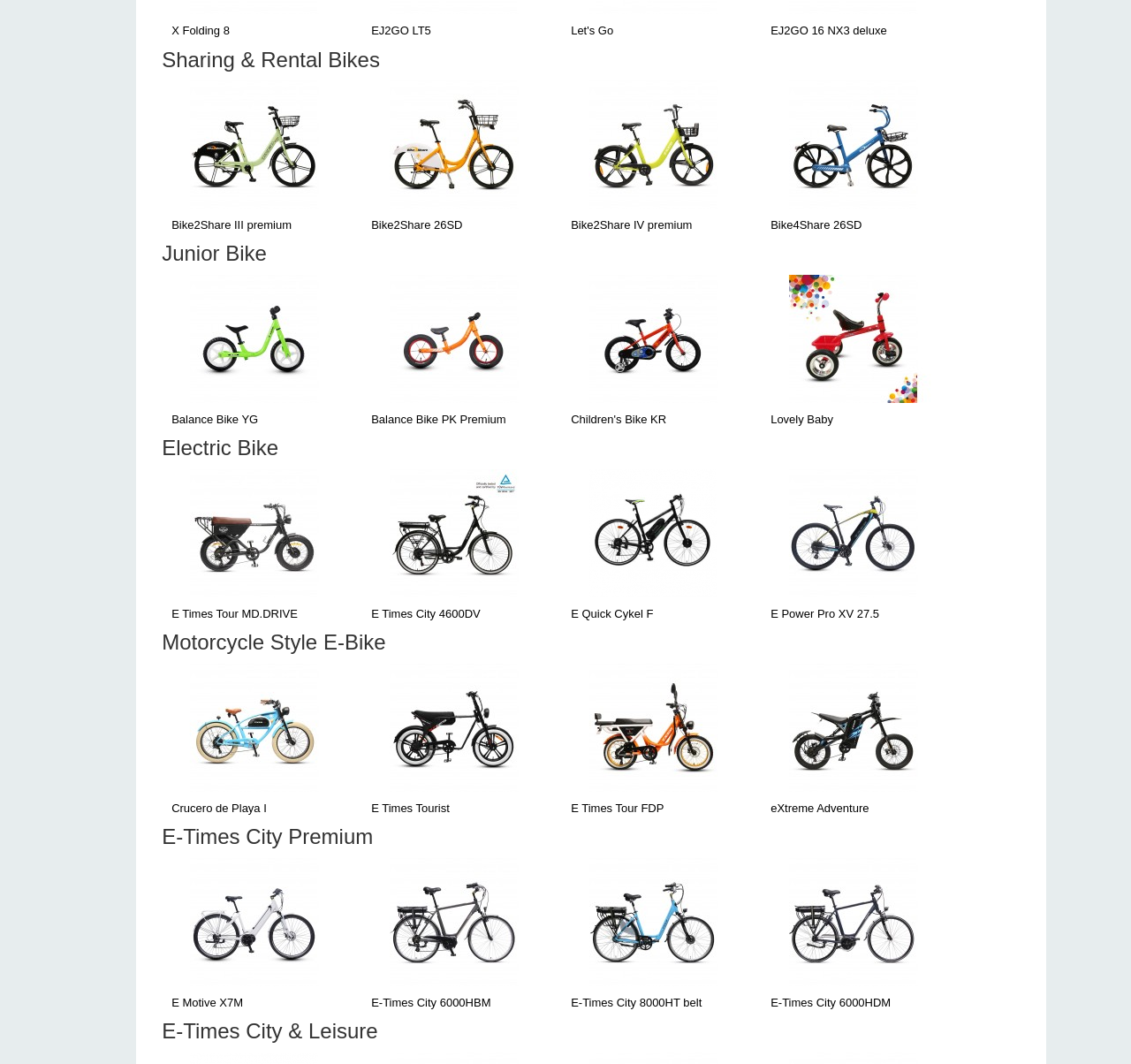Please find and report the bounding box coordinates of the element to click in order to perform the following action: "Browse the 'E-Times City Premium' category". The coordinates should be expressed as four float numbers between 0 and 1, in the format [left, top, right, bottom].

[0.143, 0.776, 0.902, 0.798]